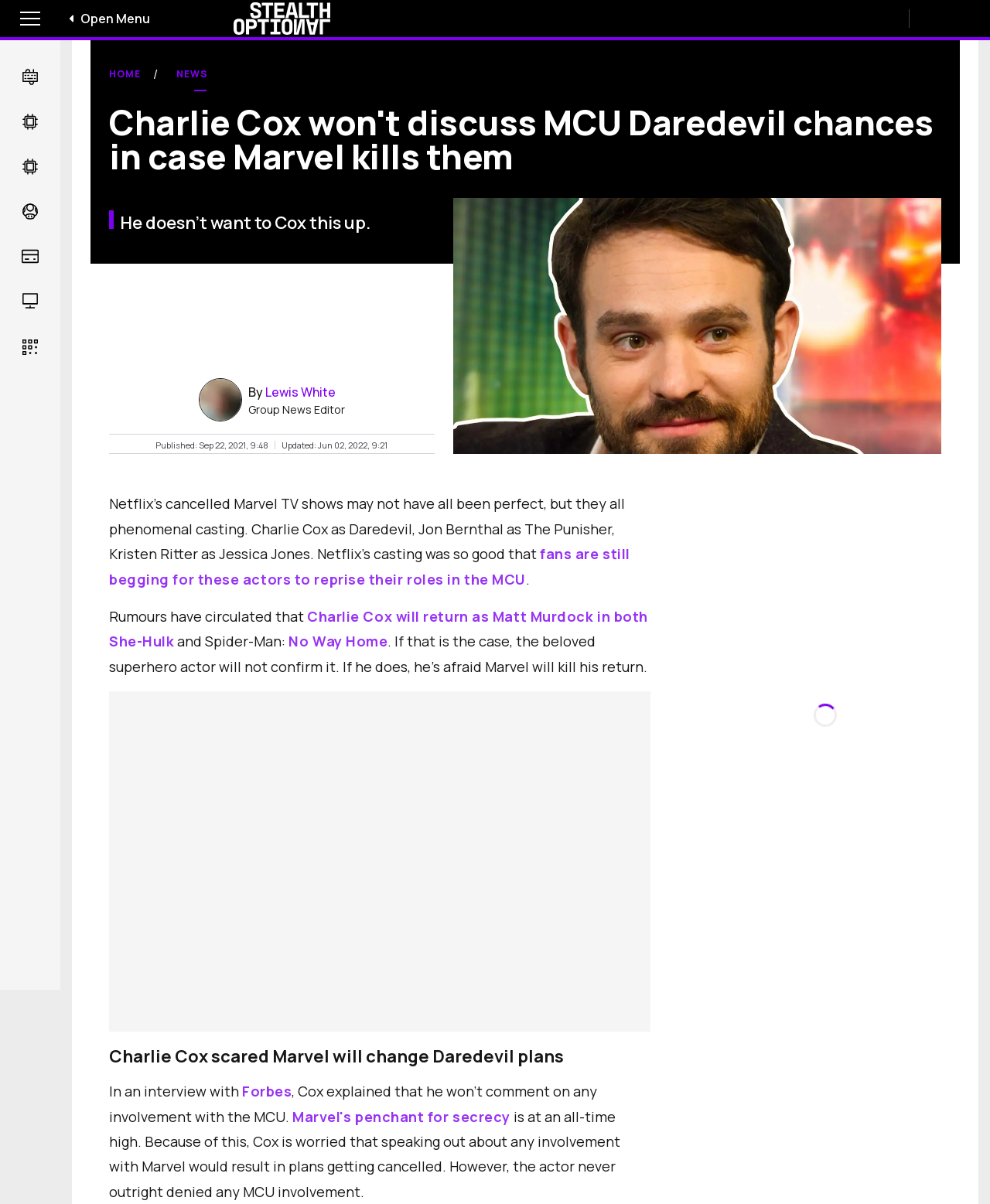What is the name of the actor mentioned in the article?
Utilize the image to construct a detailed and well-explained answer.

The article mentions Charlie Cox, an actor, who is worried that speaking out about any involvement with Marvel would result in plans getting cancelled.